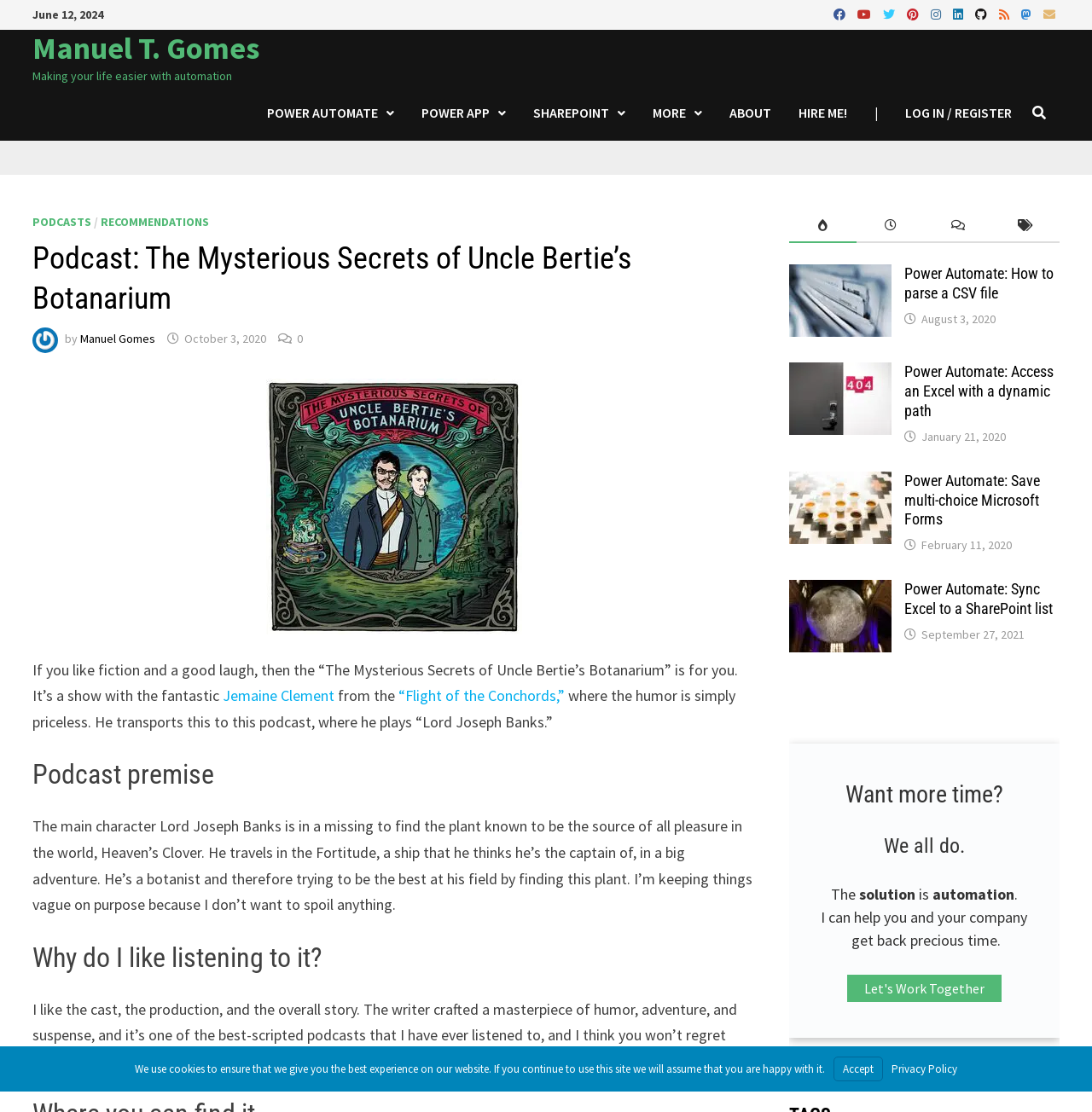Determine the bounding box coordinates for the element that should be clicked to follow this instruction: "Listen to the 'The Mysterious Secrets of Uncle Bertie’s Botanarium' podcast". The coordinates should be given as four float numbers between 0 and 1, in the format [left, top, right, bottom].

[0.03, 0.215, 0.691, 0.286]